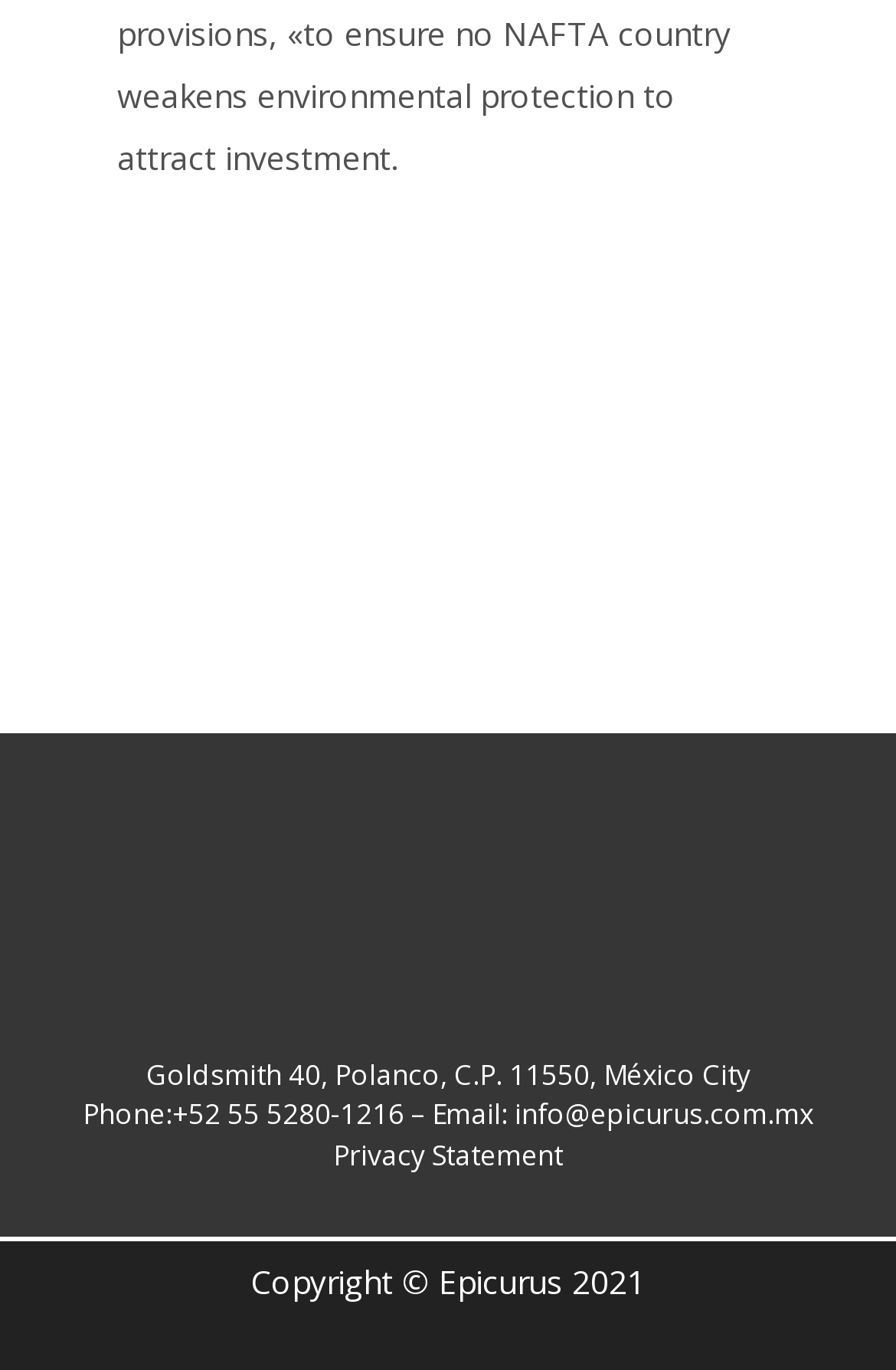Given the element description "Privacy Statement" in the screenshot, predict the bounding box coordinates of that UI element.

[0.372, 0.83, 0.628, 0.858]